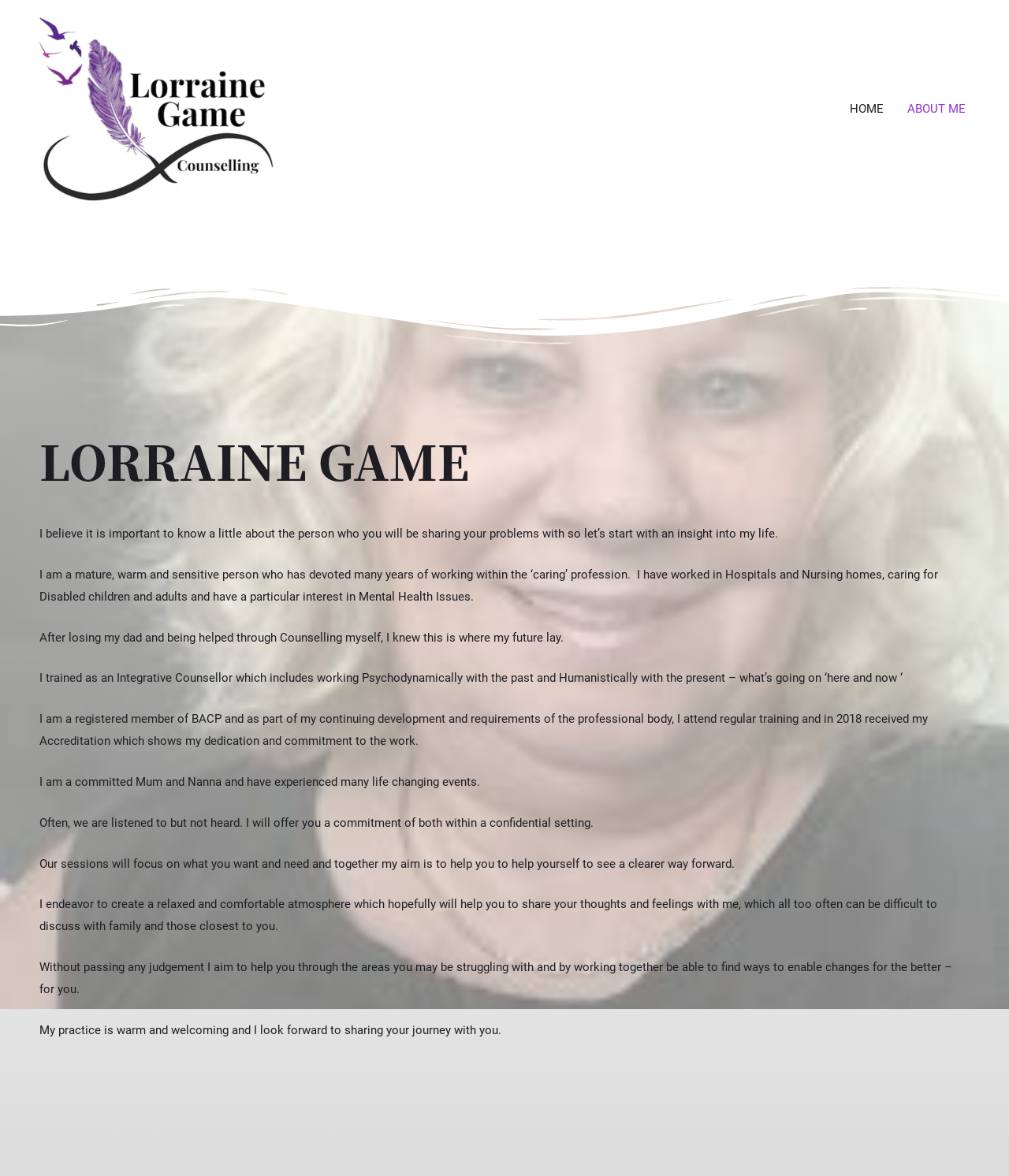What is the purpose of the sessions with the counsellor?
Using the image as a reference, give a one-word or short phrase answer.

To help oneself